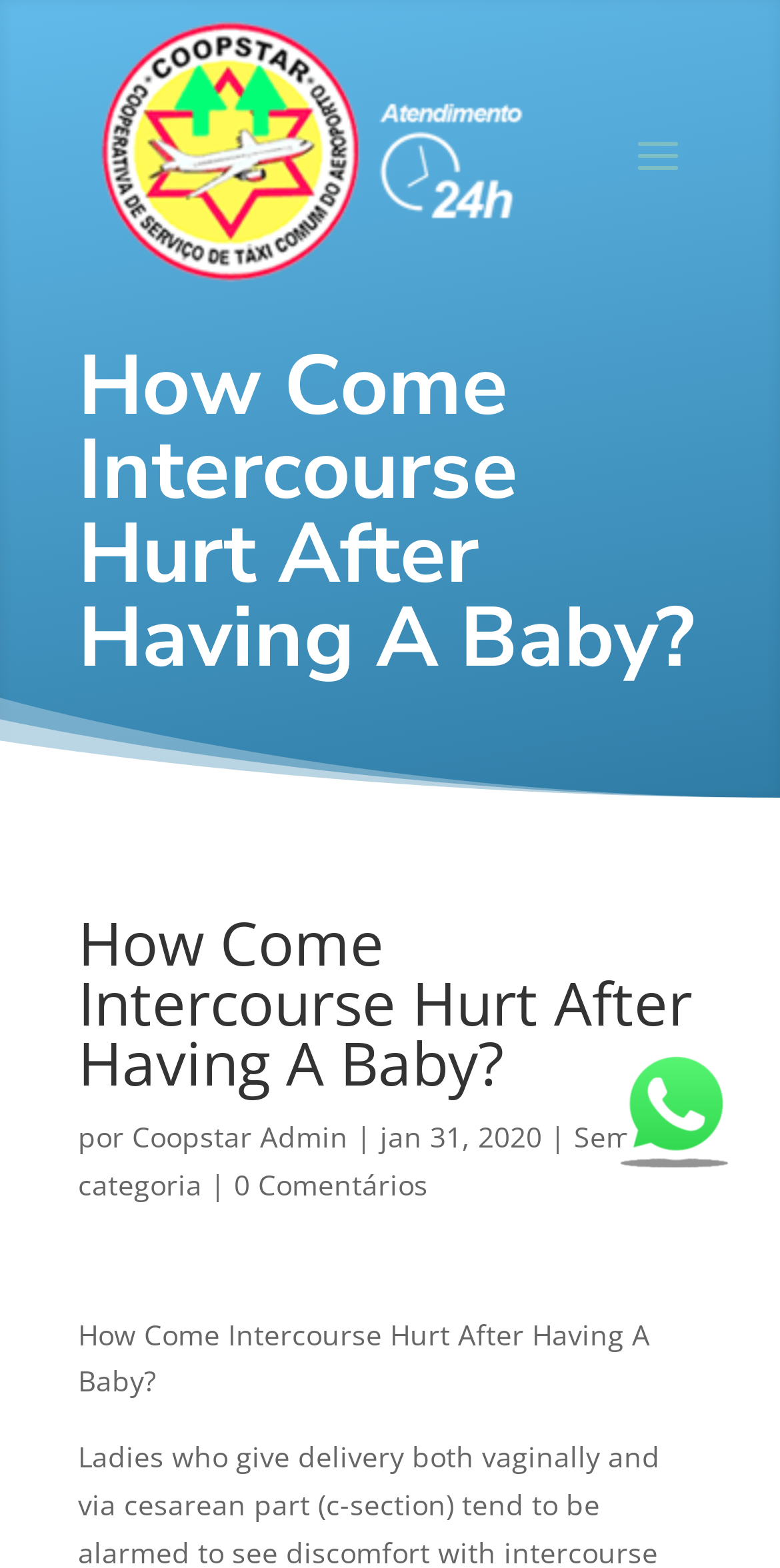Analyze the image and deliver a detailed answer to the question: What is the date of the article?

I found the date of the article by looking at the text 'jan 31, 2020' which is located below the title of the article.